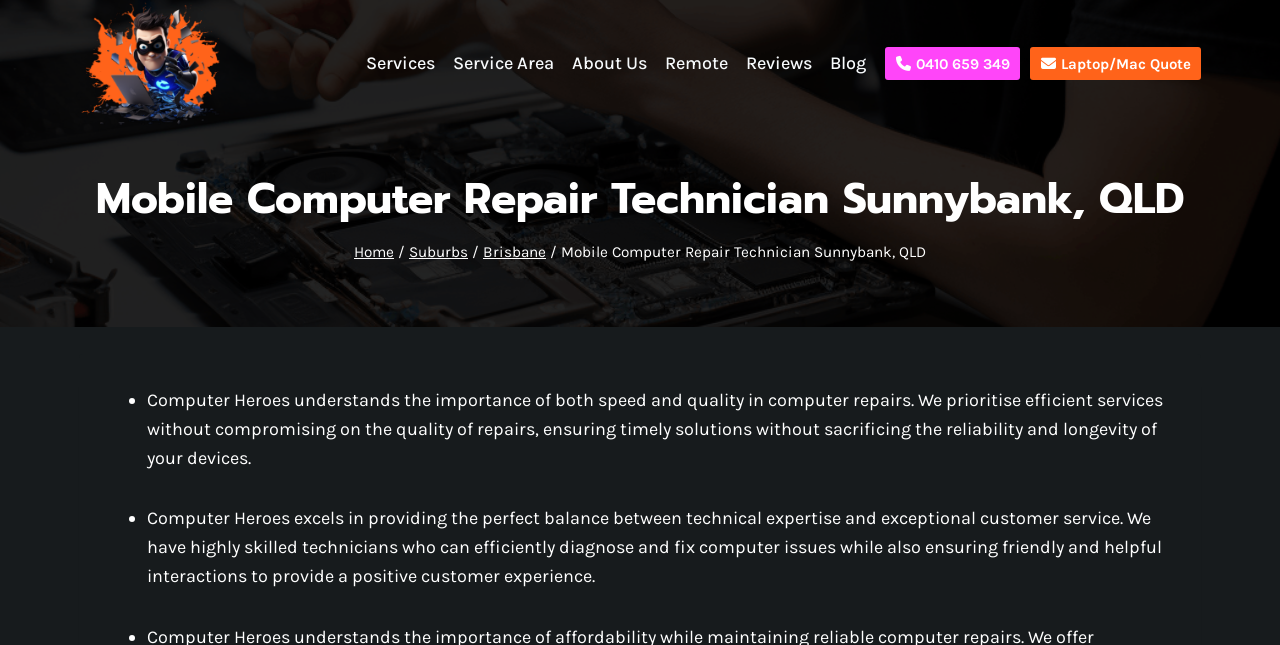Calculate the bounding box coordinates for the UI element based on the following description: "Reviews". Ensure the coordinates are four float numbers between 0 and 1, i.e., [left, top, right, bottom].

[0.576, 0.058, 0.641, 0.139]